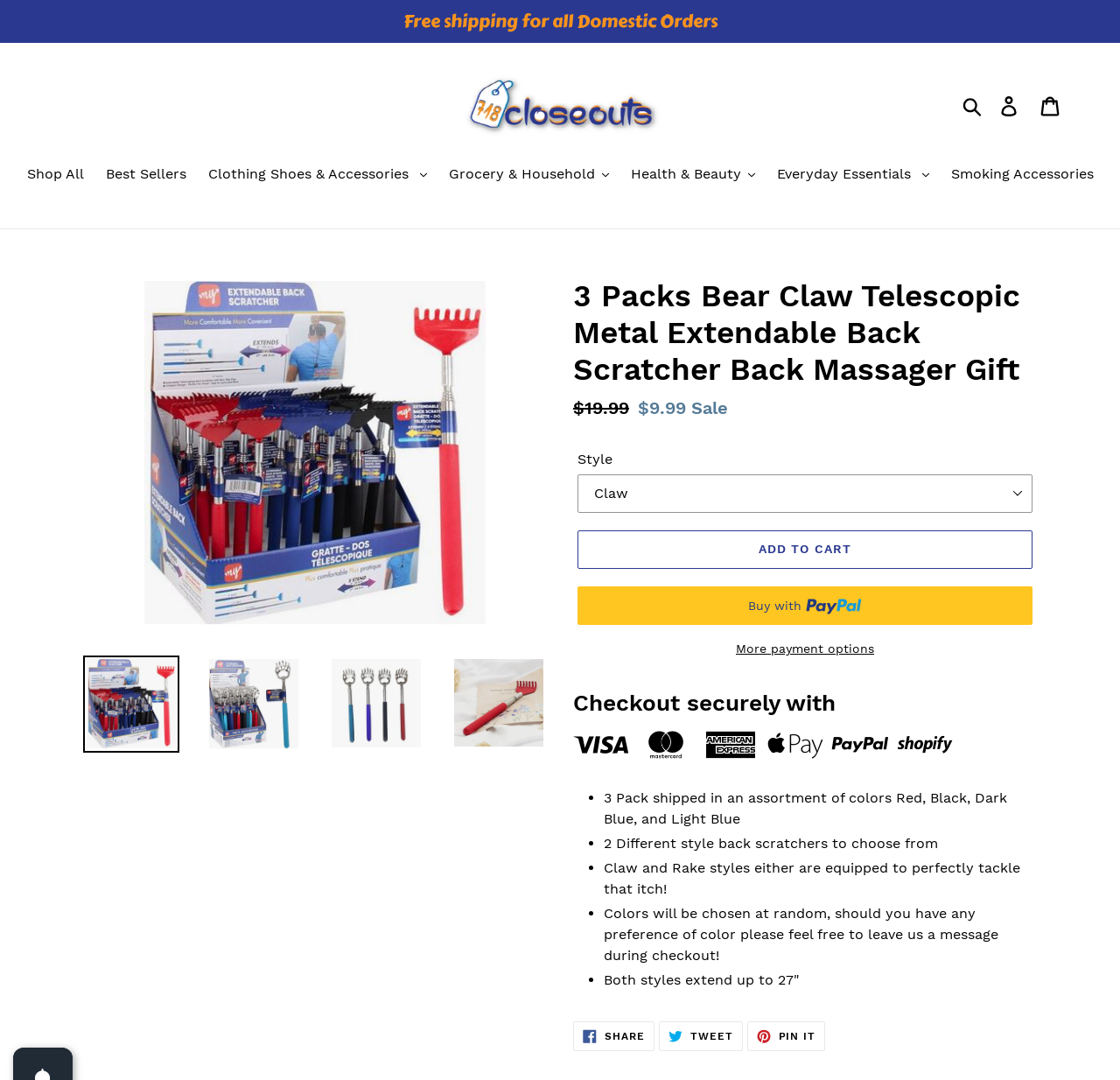Find and specify the bounding box coordinates that correspond to the clickable region for the instruction: "Click the 'Facebook' link".

None